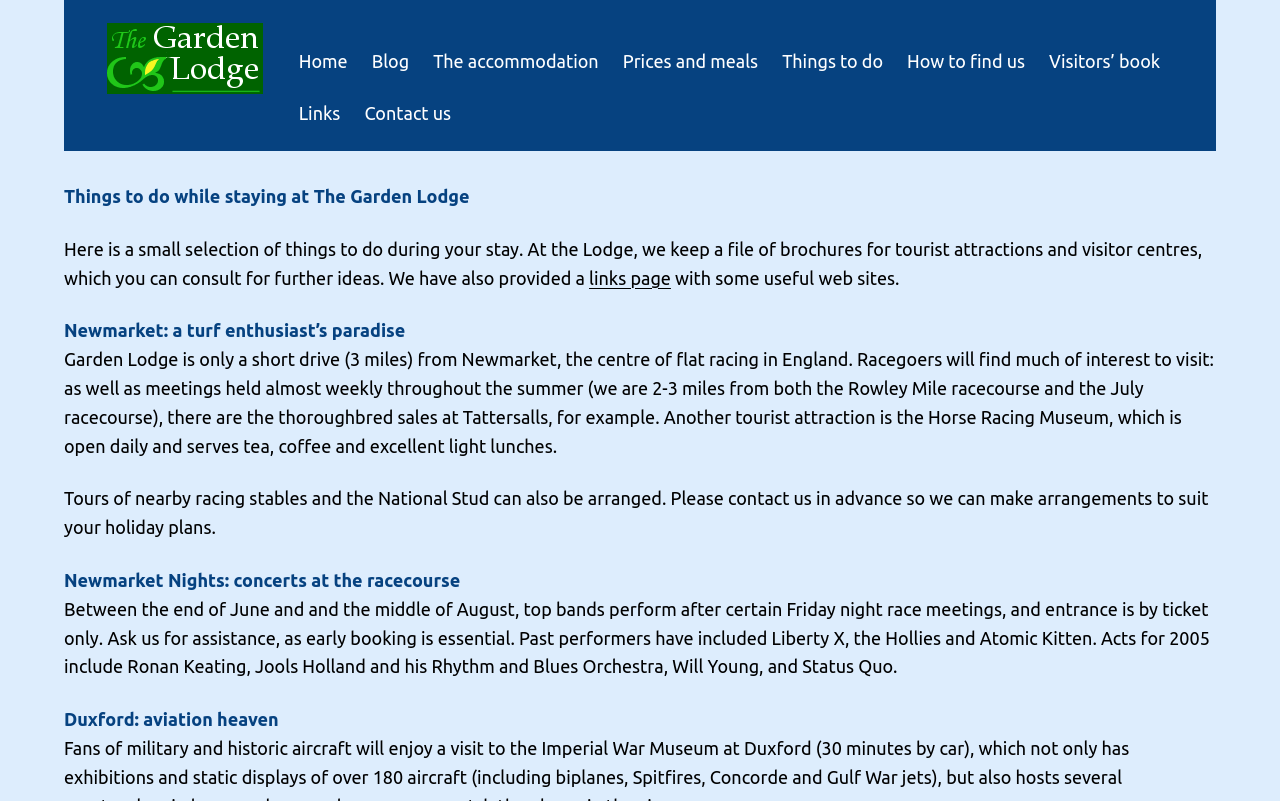Please identify the bounding box coordinates of the element I need to click to follow this instruction: "Click on the 'Home' link".

[0.233, 0.058, 0.272, 0.094]